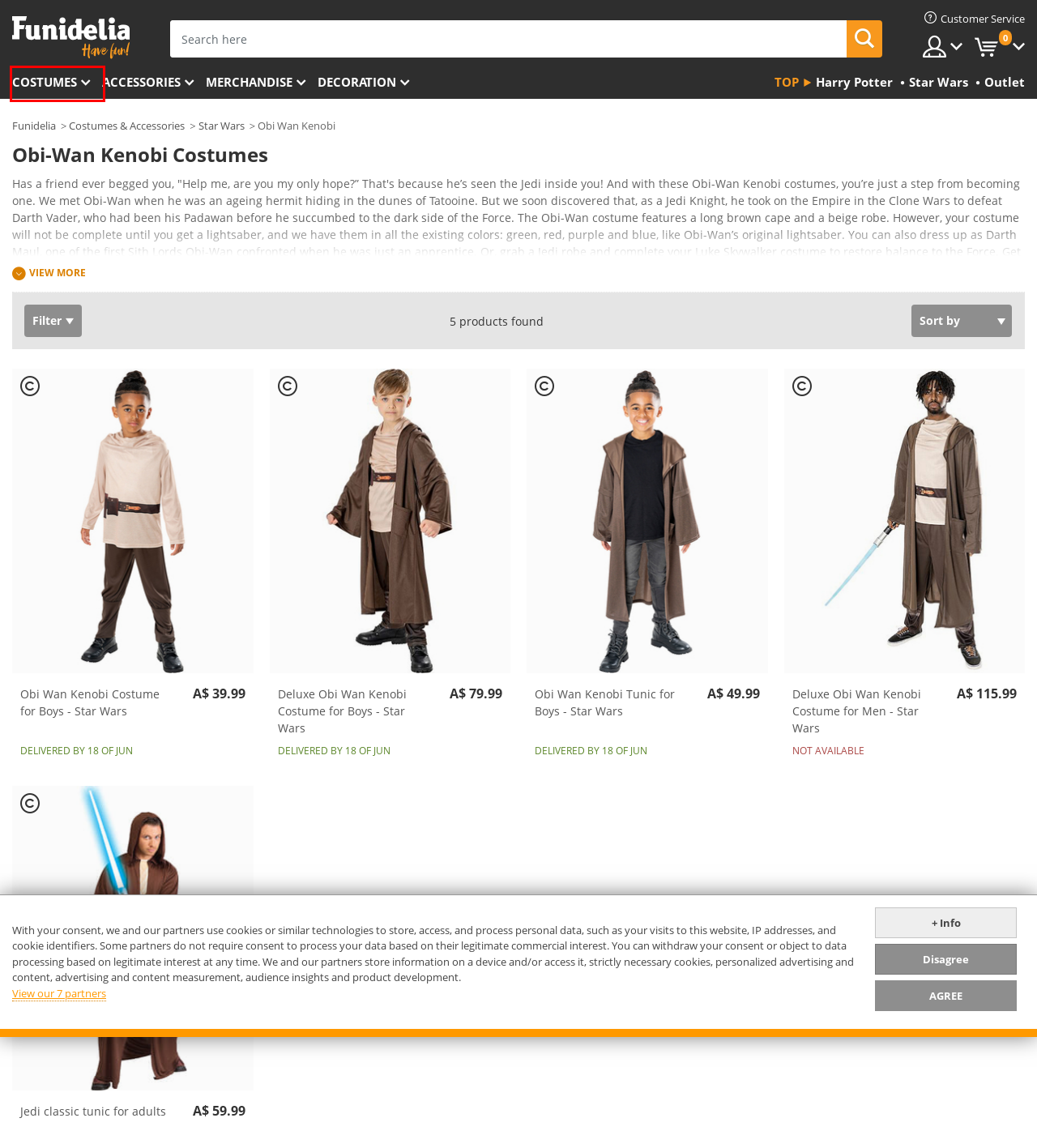Examine the screenshot of the webpage, which has a red bounding box around a UI element. Select the webpage description that best fits the new webpage after the element inside the red bounding box is clicked. Here are the choices:
A. Deluxe Obi Wan Kenobi Costume for Boys - Star Wars. Express delivery | Funidelia
B. Funidelia Outlet. The coolest | Funidelia
C. Star Wars© Fancy Dress Costumes | Funidelia
D. Deluxe Obi Wan Kenobi Costume for Men - Star Wars. Express delivery | Funidelia
E. Costumes » The Best Costume Ideas ☛ Express Delivery | Funidelia
F. Carnival costume accessories | Funidelia
G. Online costumes shop, geeky gifts and party decorations | Funidelia
H. Jedi classic tunic for adults. The coolest | Funidelia

E